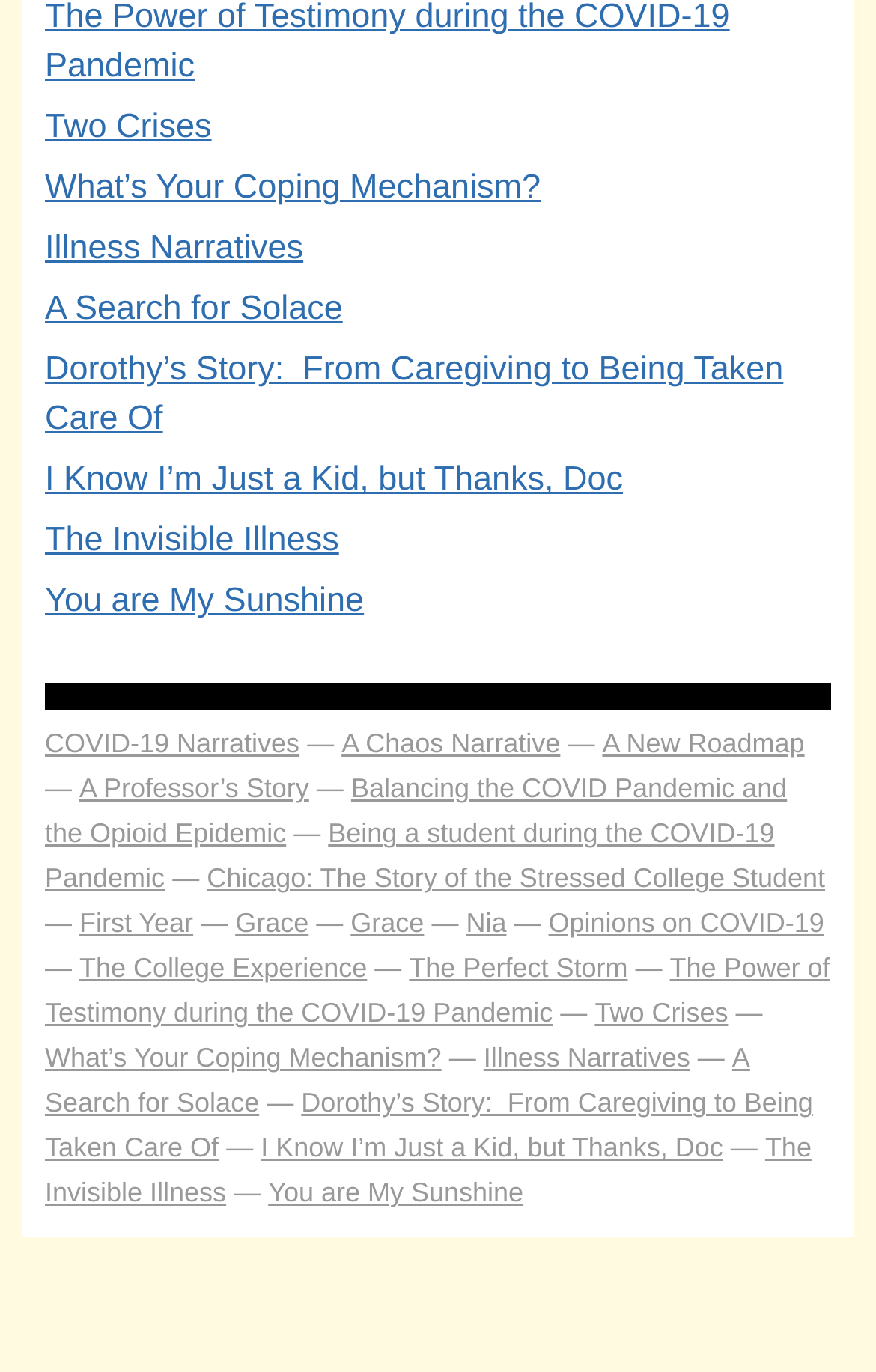Answer this question using a single word or a brief phrase:
What is the longest link text on the webpage?

The Power of Testimony during the COVID-19 Pandemic